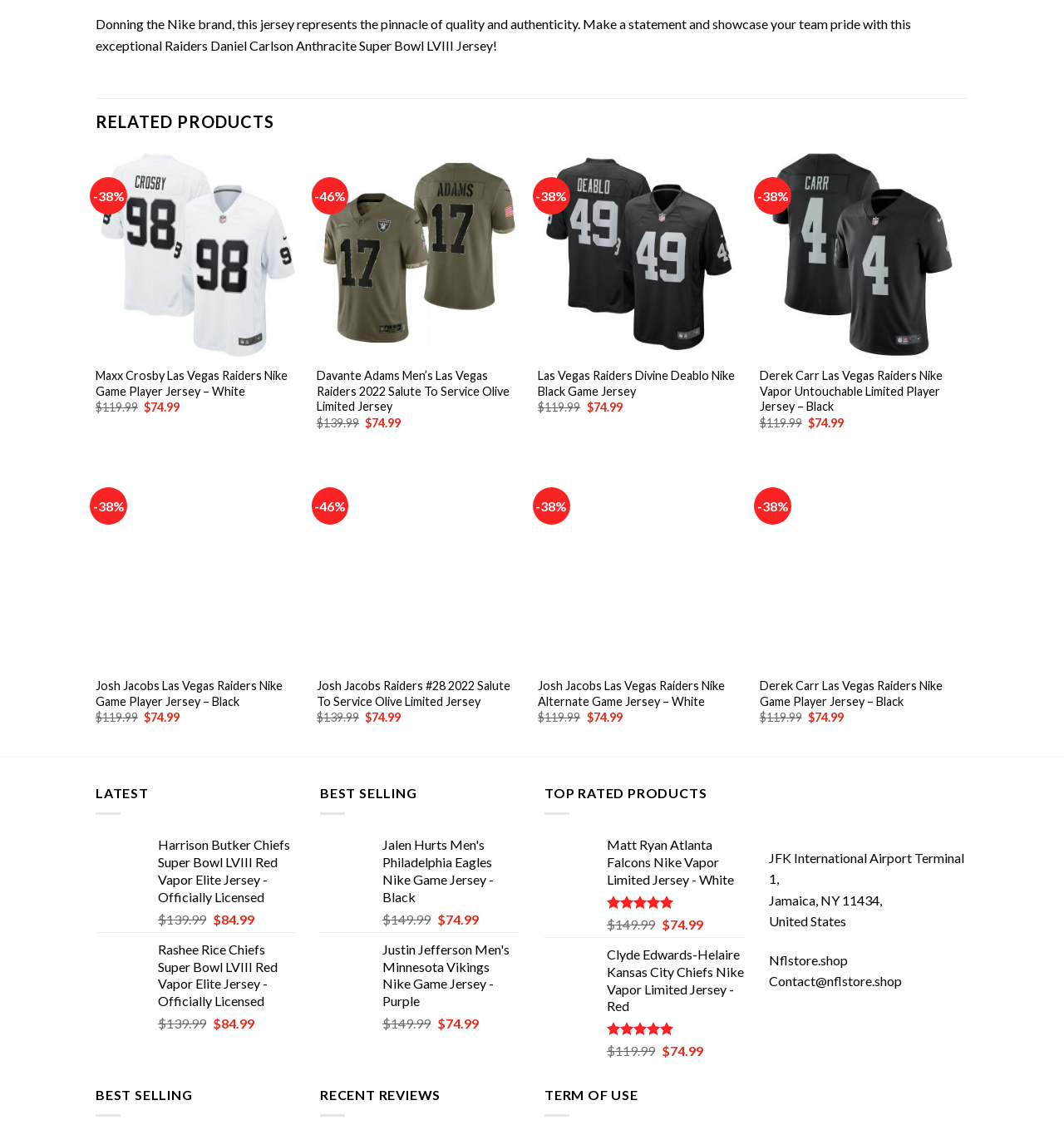Refer to the image and offer a detailed explanation in response to the question: What is the current price of the 'Josh Jacobs Las Vegas Raiders Nike Game Player Jersey - Black'?

I found the 'Josh Jacobs Las Vegas Raiders Nike Game Player Jersey - Black' product and saw that its current price is $74.99.